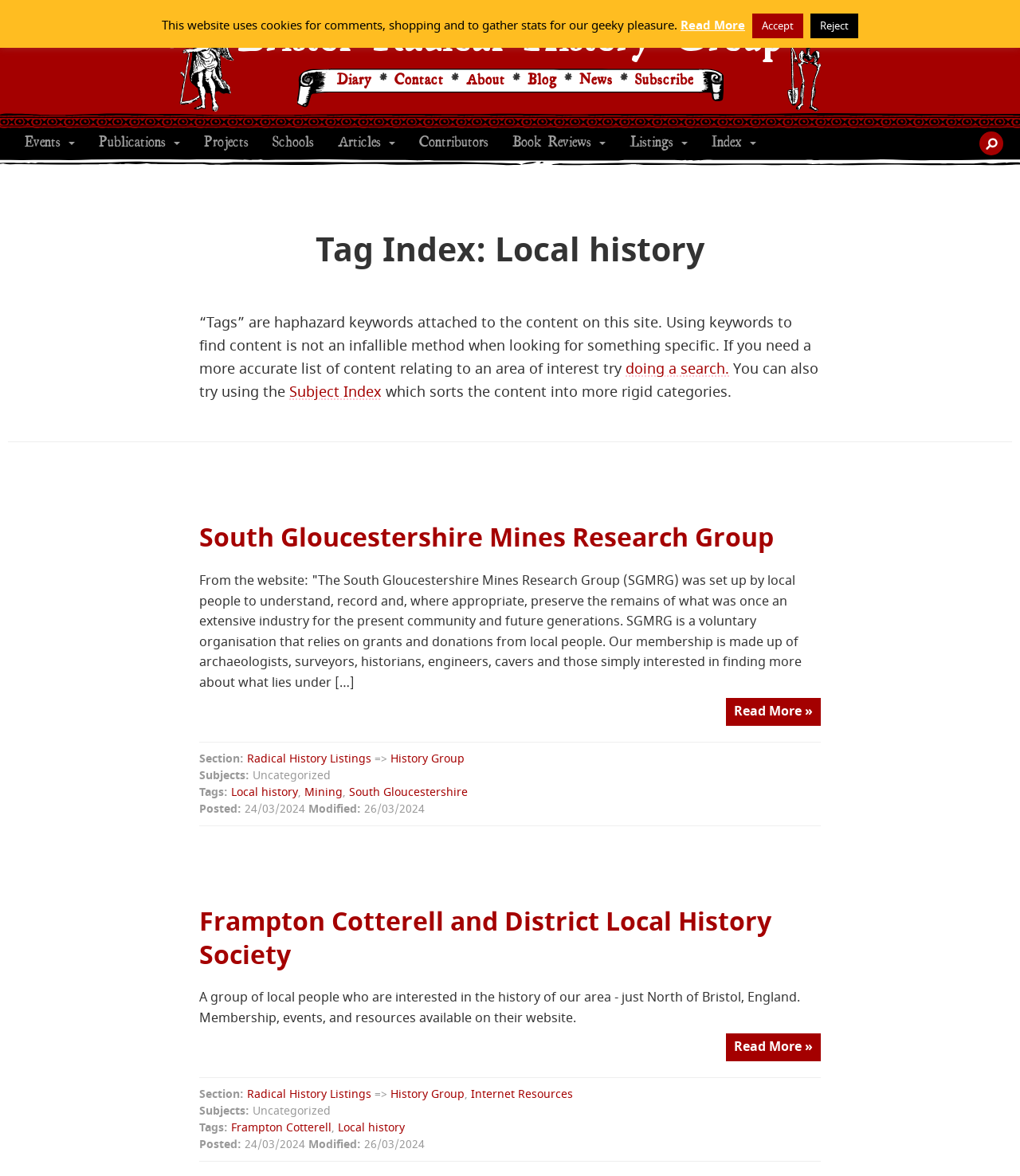Please determine the bounding box coordinates for the UI element described as: "Next: From Worms to Flowers".

None